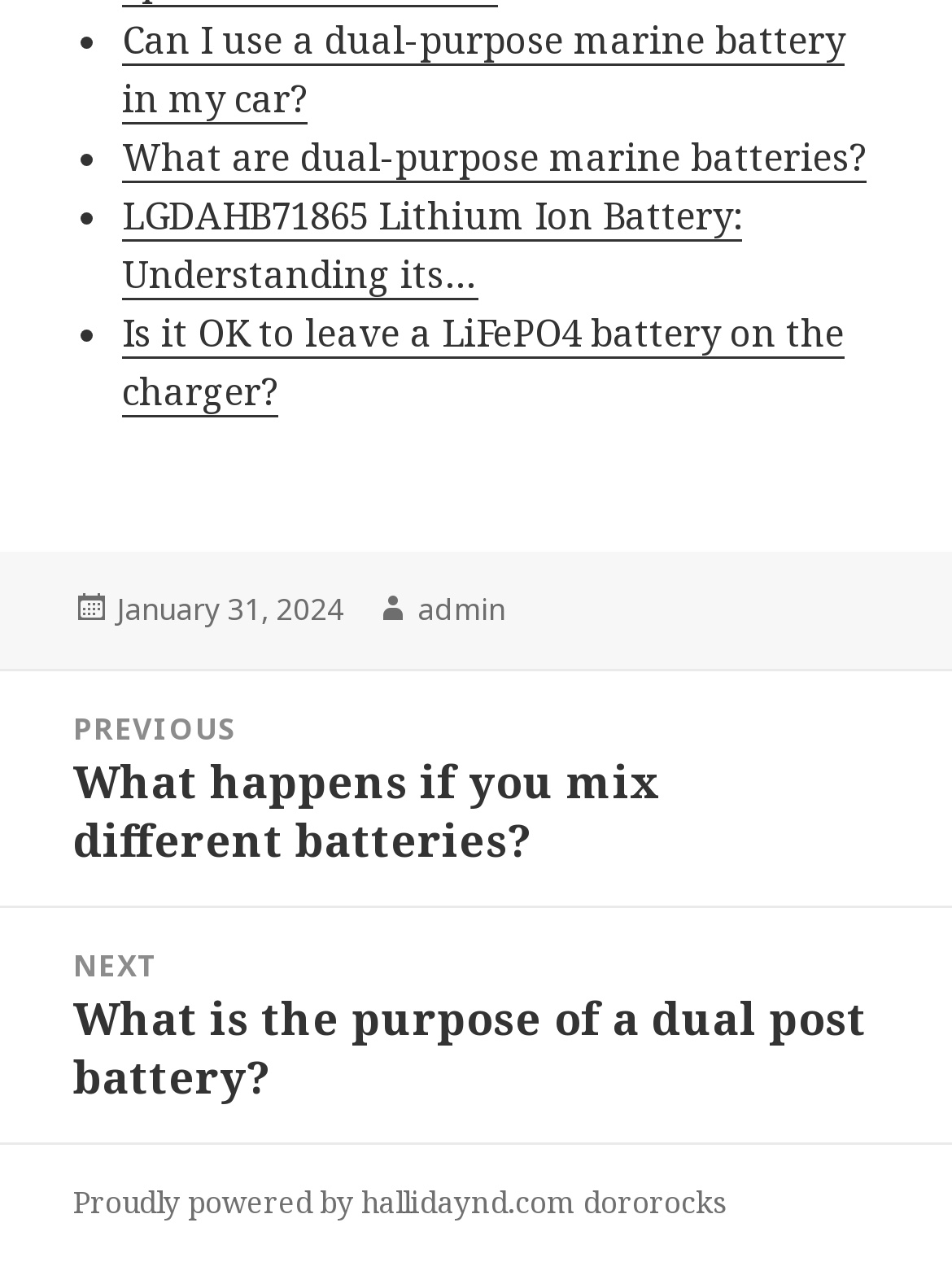Provide the bounding box coordinates of the area you need to click to execute the following instruction: "Visit the website powered by hallidaynd.com".

[0.077, 0.937, 0.613, 0.971]